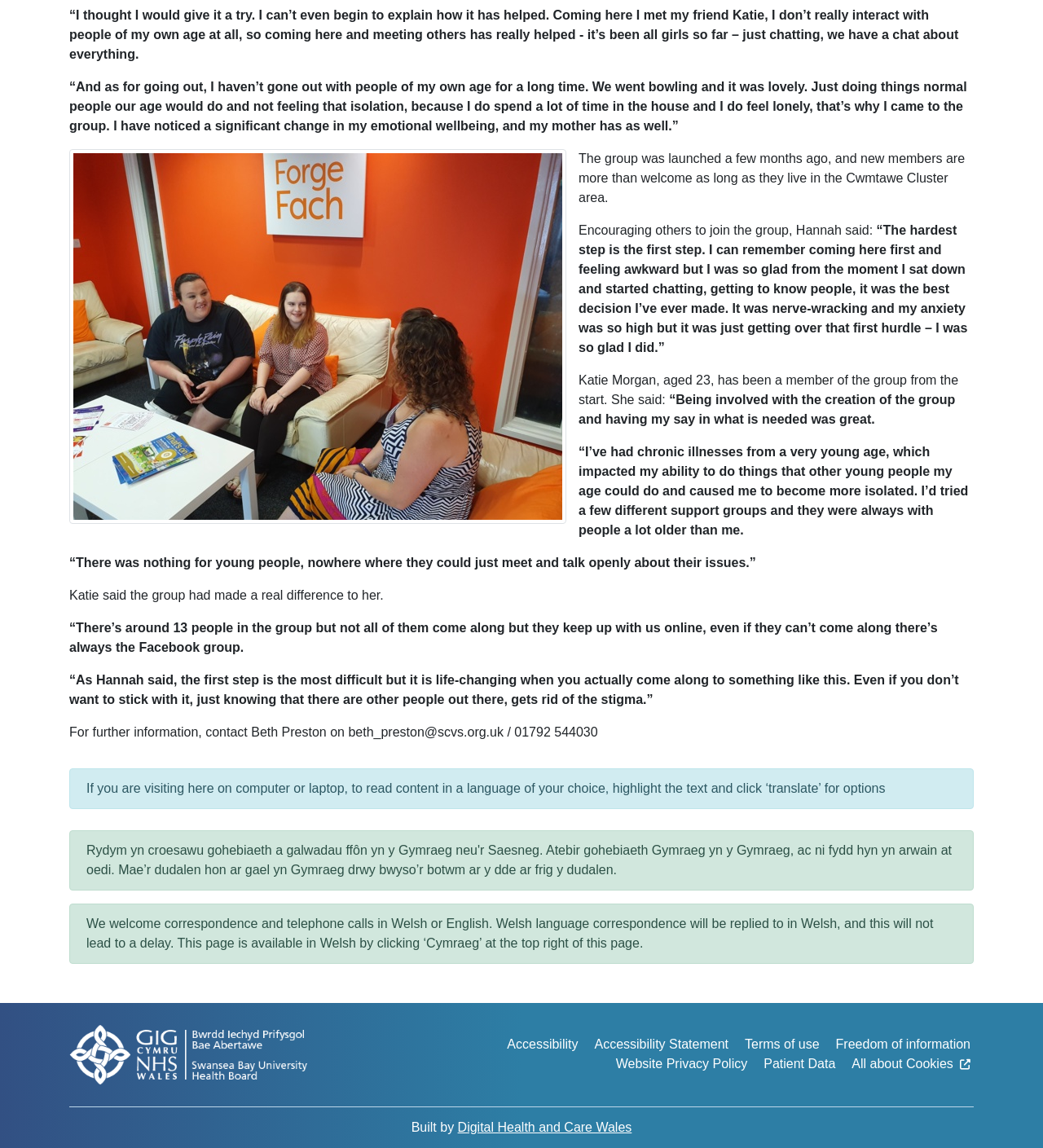Pinpoint the bounding box coordinates of the element that must be clicked to accomplish the following instruction: "Visit the NHS Wales website". The coordinates should be in the format of four float numbers between 0 and 1, i.e., [left, top, right, bottom].

[0.062, 0.89, 0.302, 0.948]